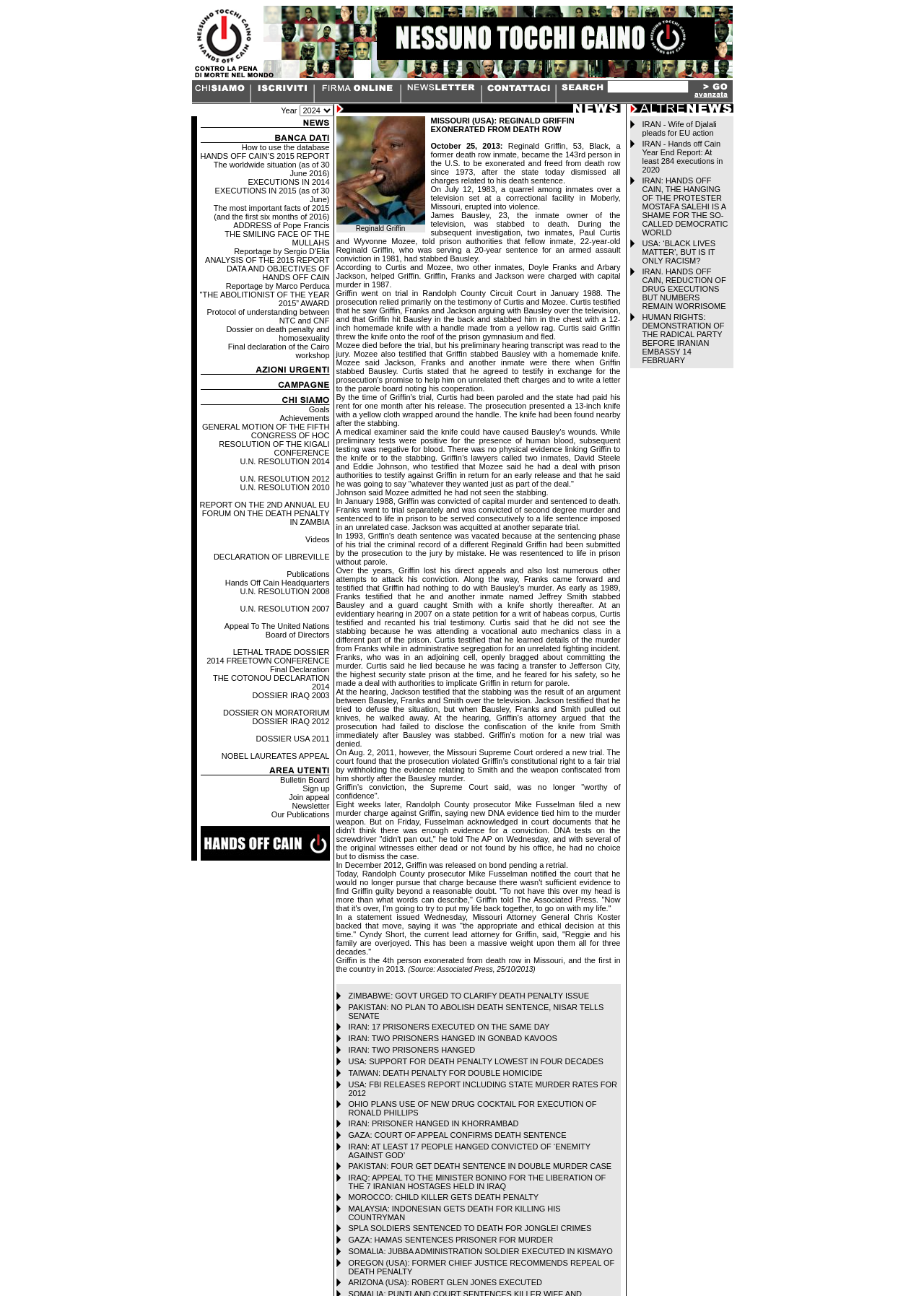Identify the bounding box for the given UI element using the description provided. Coordinates should be in the format (top-left x, top-left y, bottom-right x, bottom-right y) and must be between 0 and 1. Here is the description: DOSSIER USA 2011

[0.277, 0.56, 0.357, 0.573]